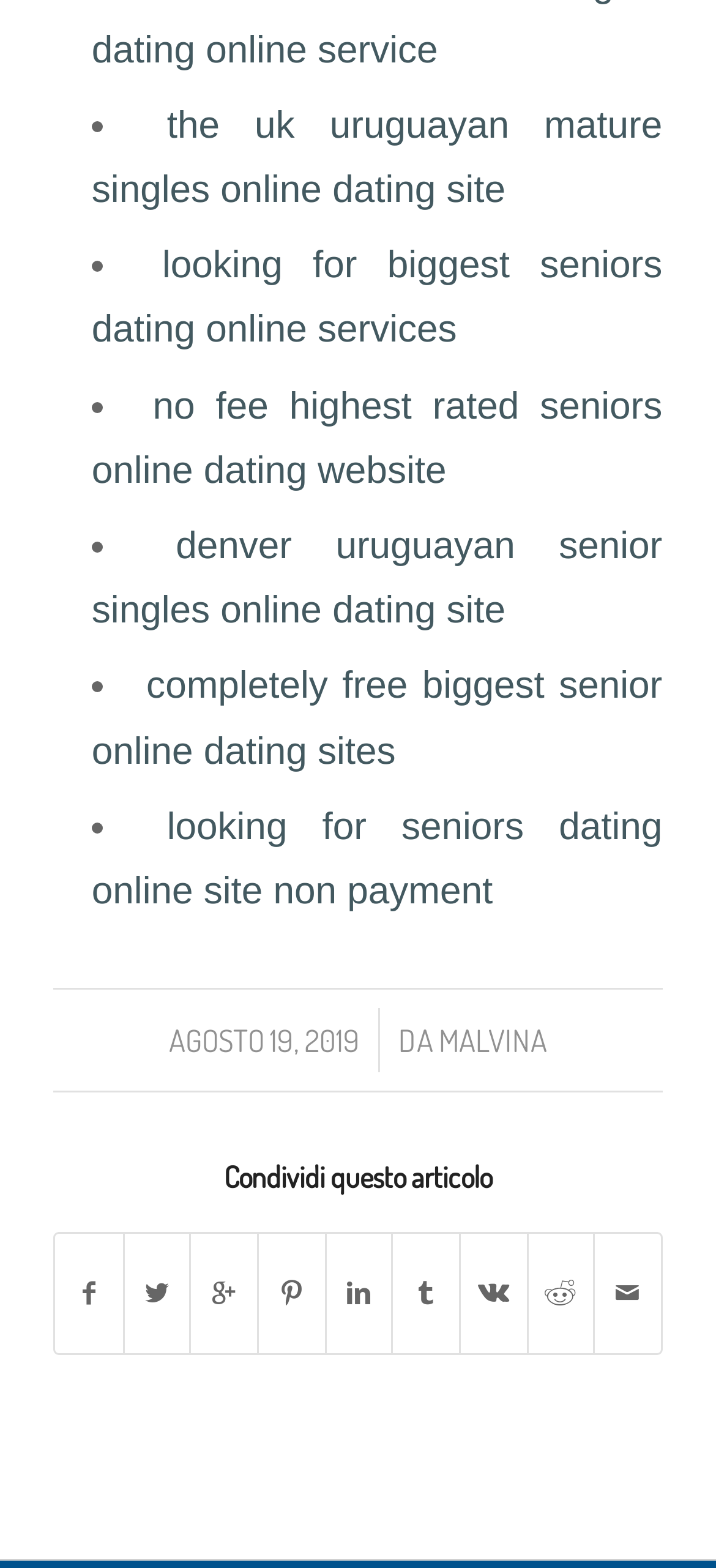Select the bounding box coordinates of the element I need to click to carry out the following instruction: "share this article".

[0.075, 0.742, 0.925, 0.762]